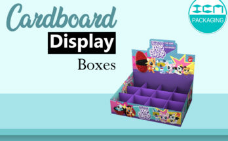Respond with a single word or phrase to the following question: What is the branding located?

Top right corner